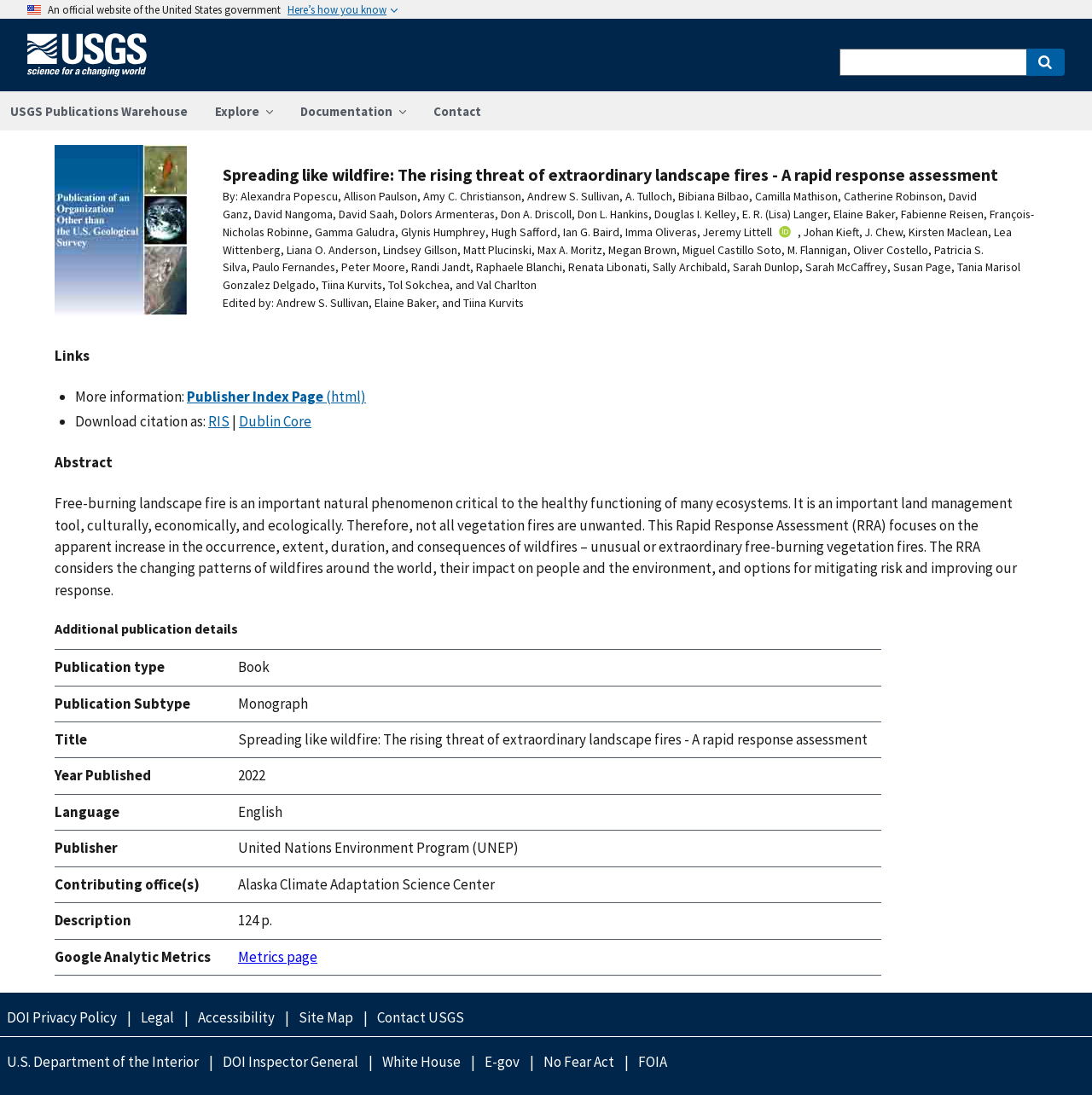Determine the bounding box coordinates for the HTML element described here: "RIS".

[0.191, 0.376, 0.21, 0.393]